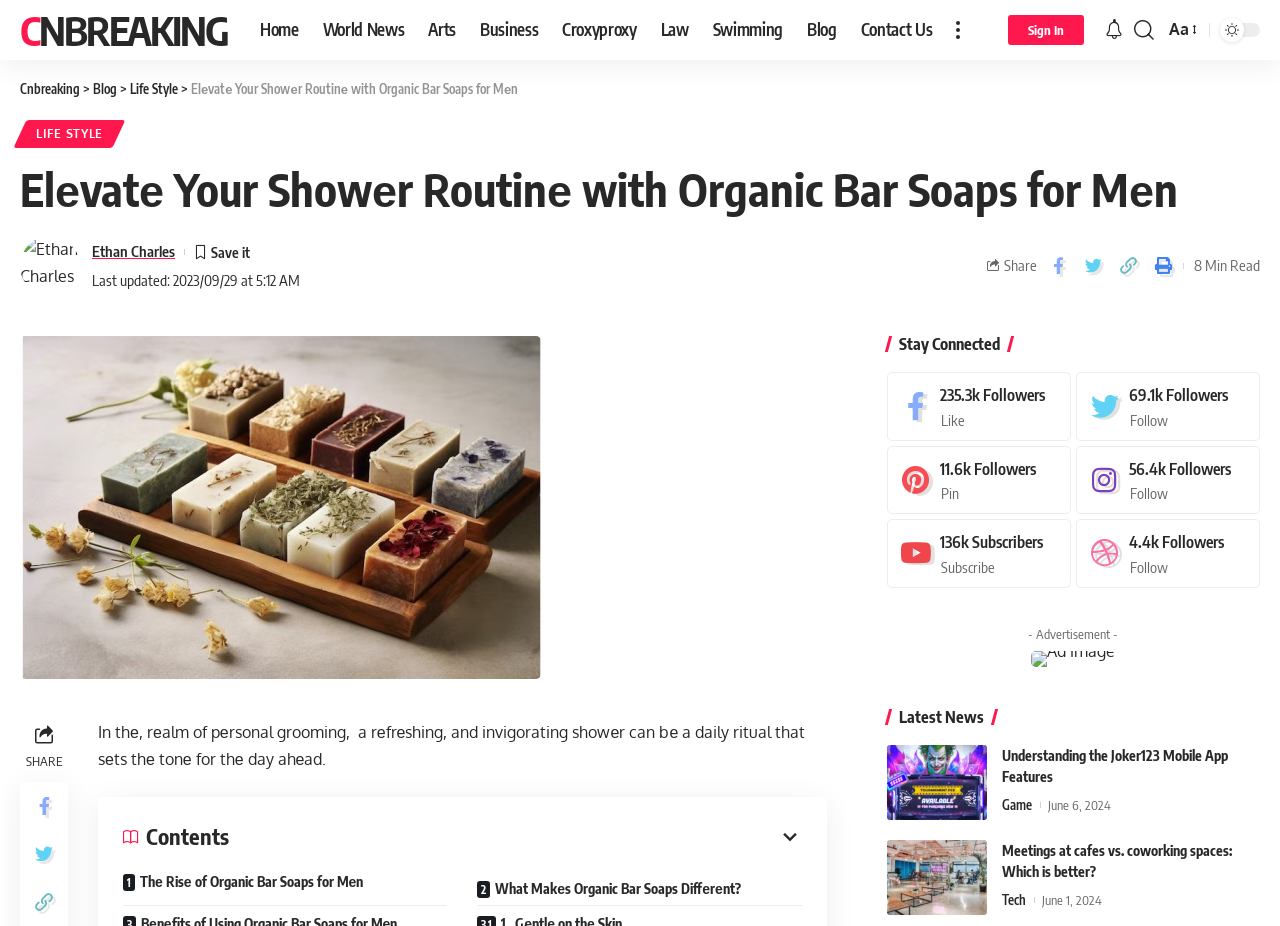Predict the bounding box of the UI element based on this description: "parent_node: 69.1k aria-label="Twitter"".

[0.841, 0.402, 0.984, 0.476]